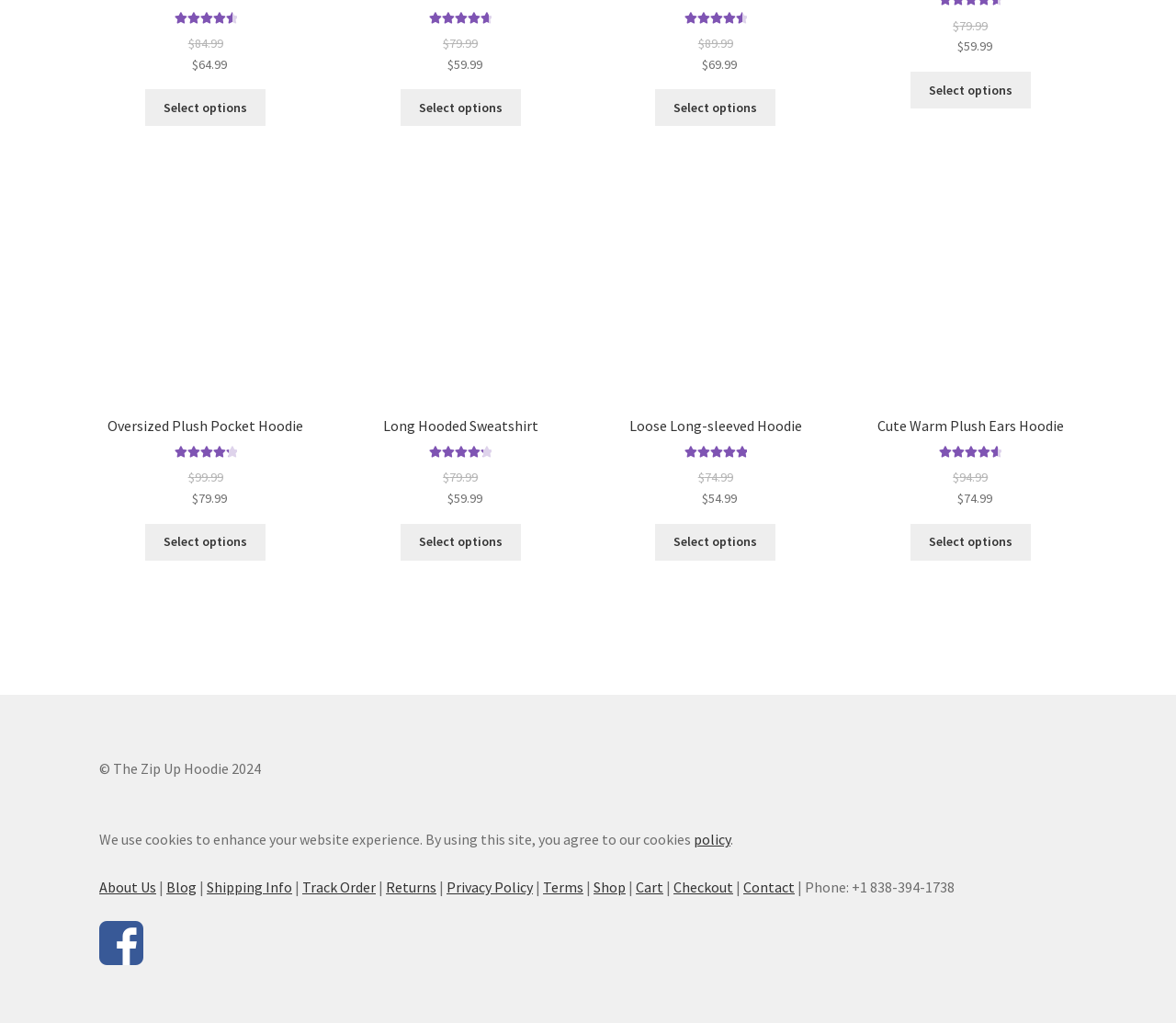Identify the bounding box for the UI element described as: "Select options". Ensure the coordinates are four float numbers between 0 and 1, formatted as [left, top, right, bottom].

[0.557, 0.471, 0.659, 0.507]